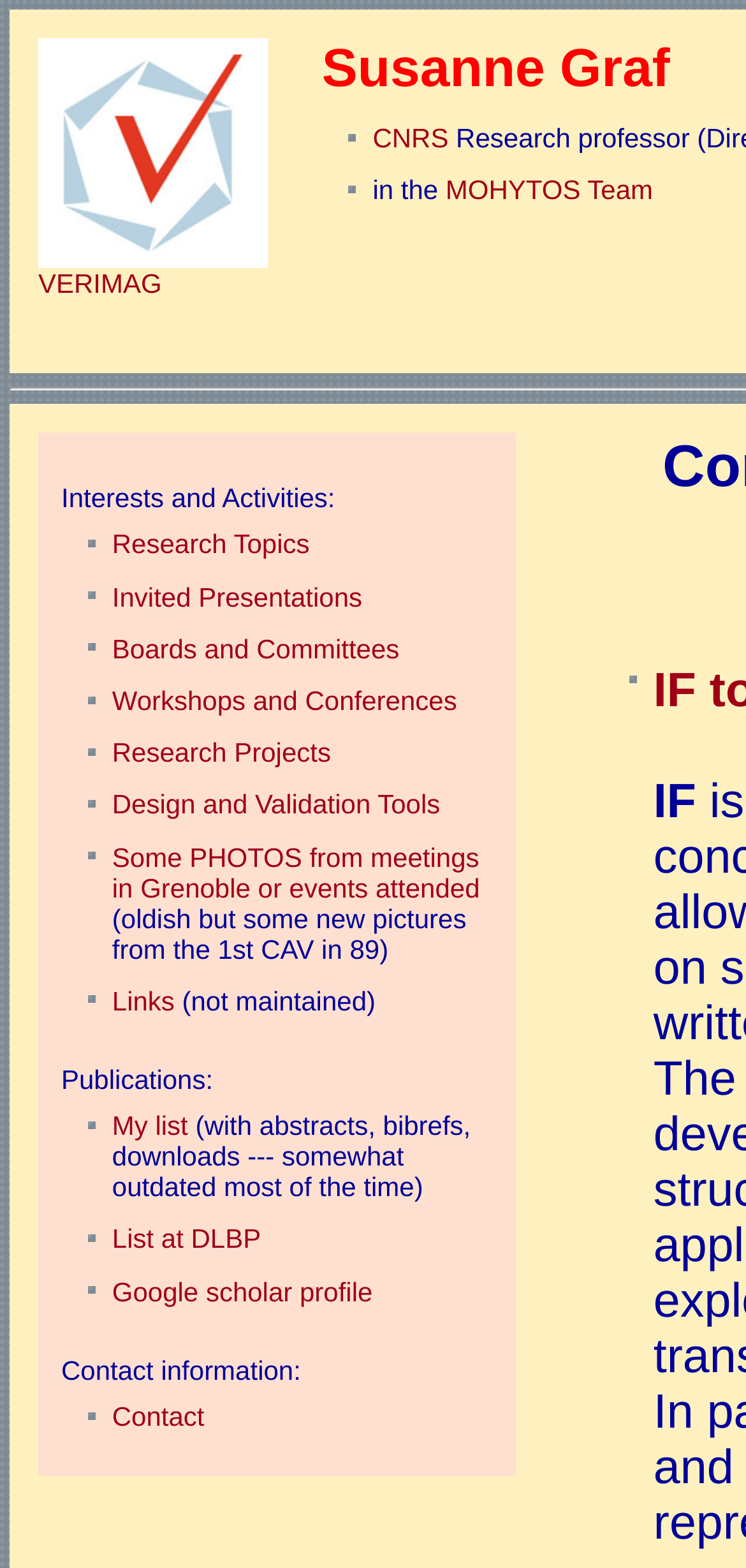Find the bounding box coordinates for the UI element whose description is: "Contact". The coordinates should be four float numbers between 0 and 1, in the format [left, top, right, bottom].

[0.15, 0.894, 0.274, 0.913]